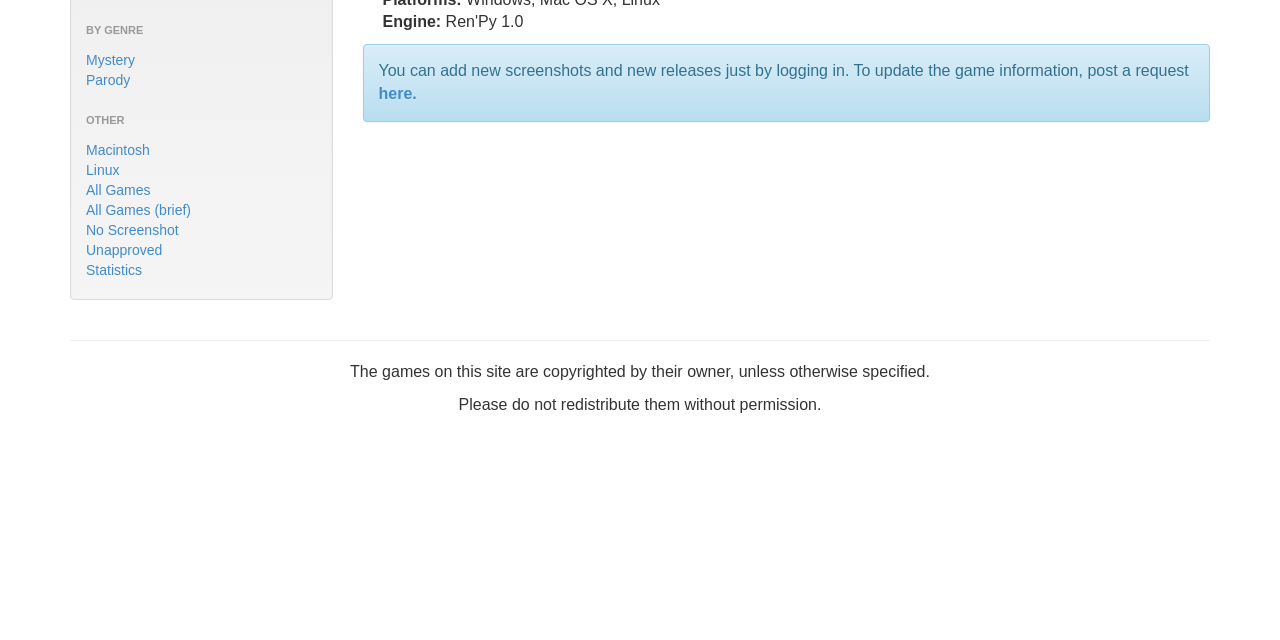Identify the bounding box coordinates for the UI element described by the following text: "All Games (brief)". Provide the coordinates as four float numbers between 0 and 1, in the format [left, top, right, bottom].

[0.067, 0.316, 0.149, 0.341]